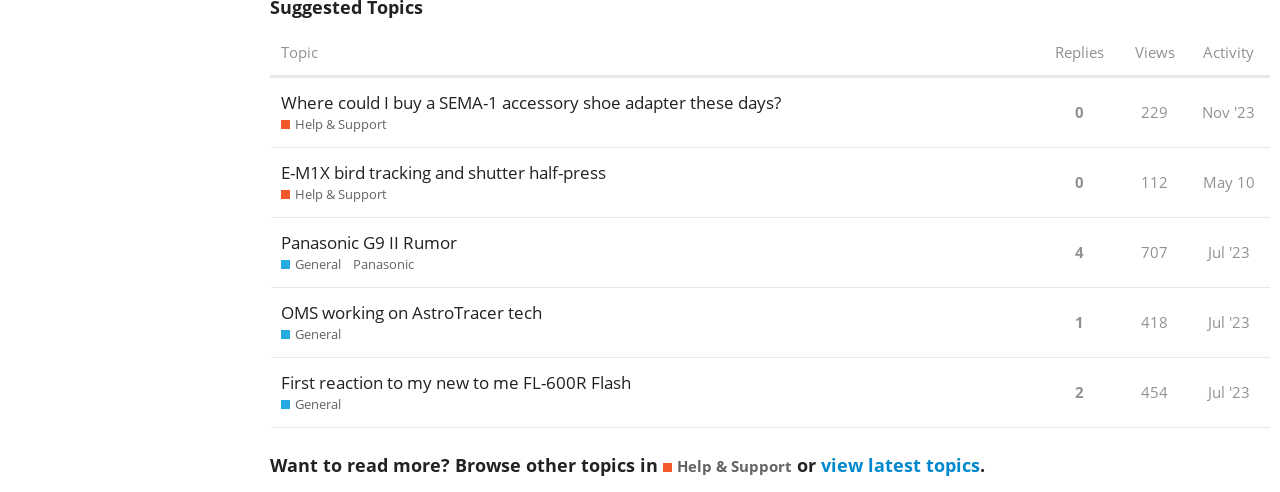Determine the bounding box coordinates of the element that should be clicked to execute the following command: "Browse the 'PUMPS AND VALVES' category".

None